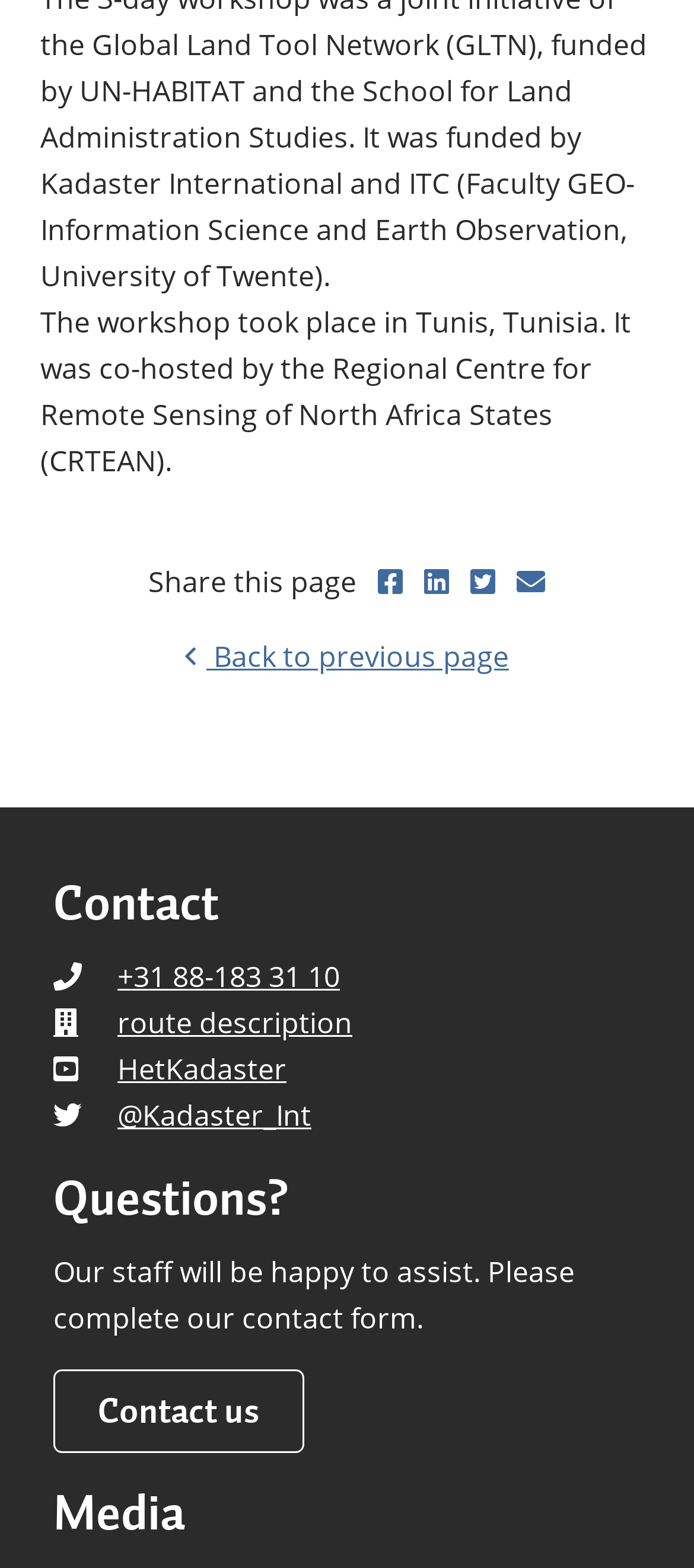What is the purpose of the contact form?
Based on the content of the image, thoroughly explain and answer the question.

The purpose of the contact form can be inferred from the text 'Our staff will be happy to assist. Please complete our contact form.' which suggests that the form is meant to assist with questions or inquiries.